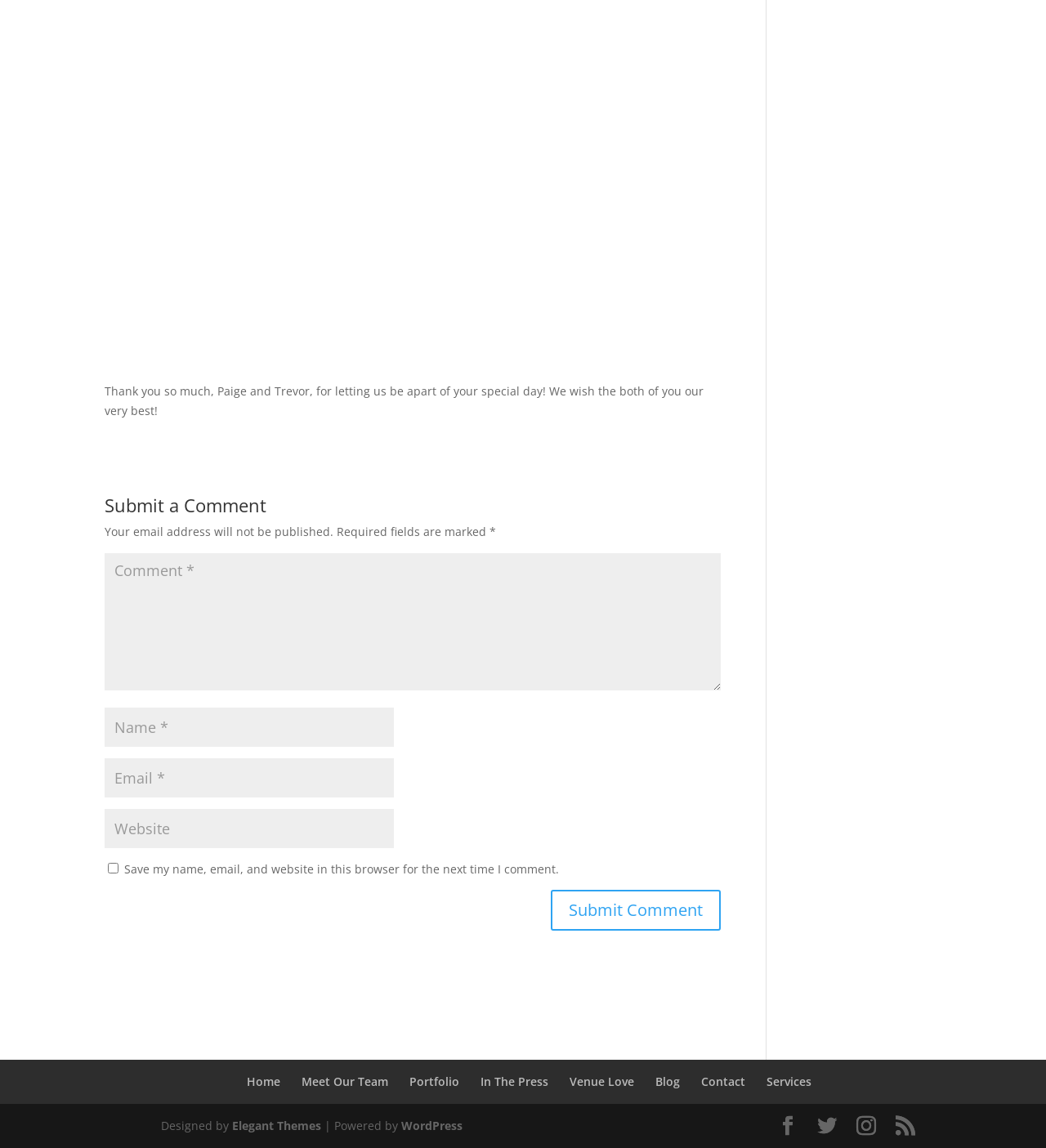Please answer the following question using a single word or phrase: What is the purpose of this webpage?

Commenting on a post